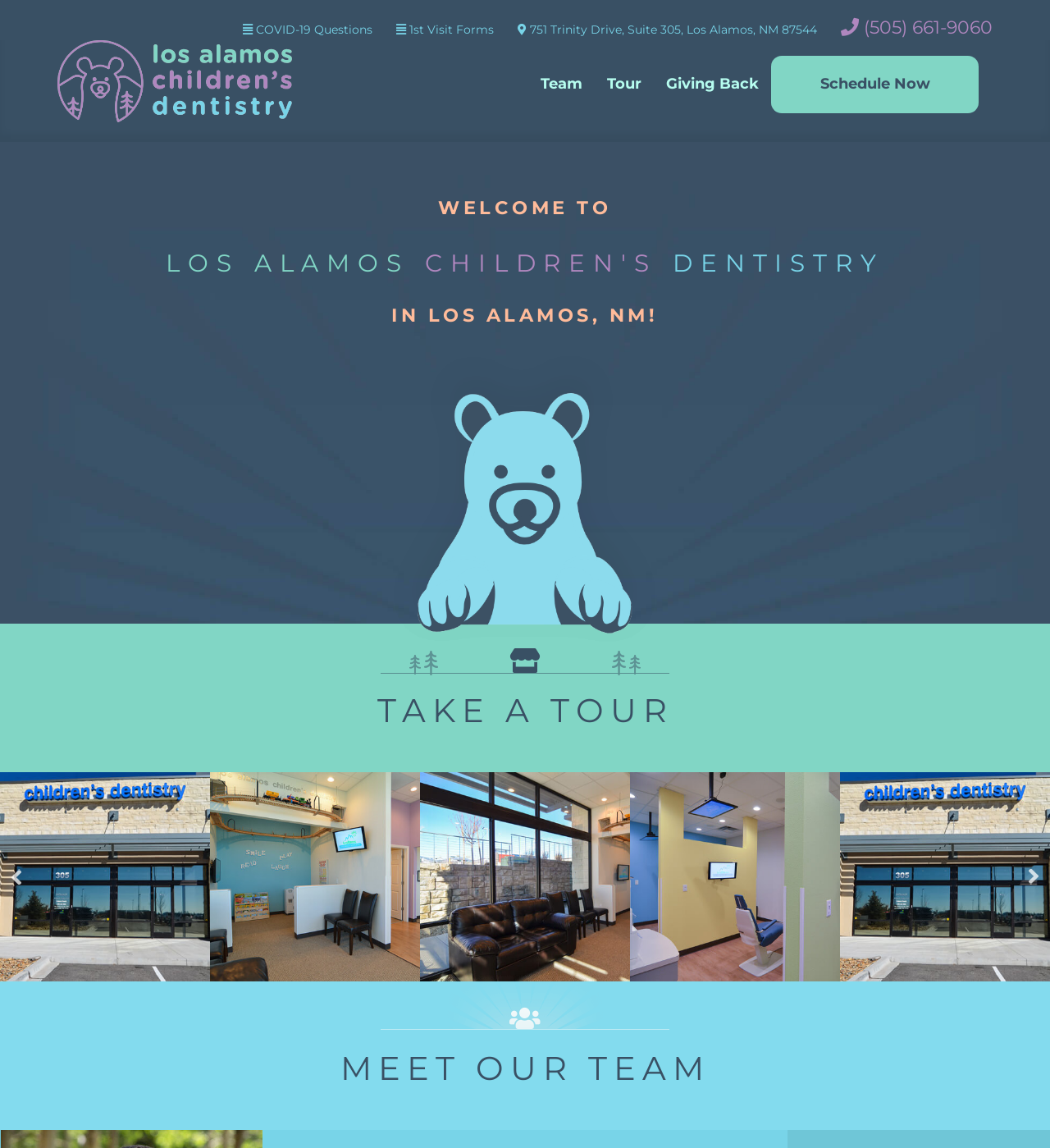Kindly determine the bounding box coordinates of the area that needs to be clicked to fulfill this instruction: "Take a tour".

[0.359, 0.601, 0.641, 0.636]